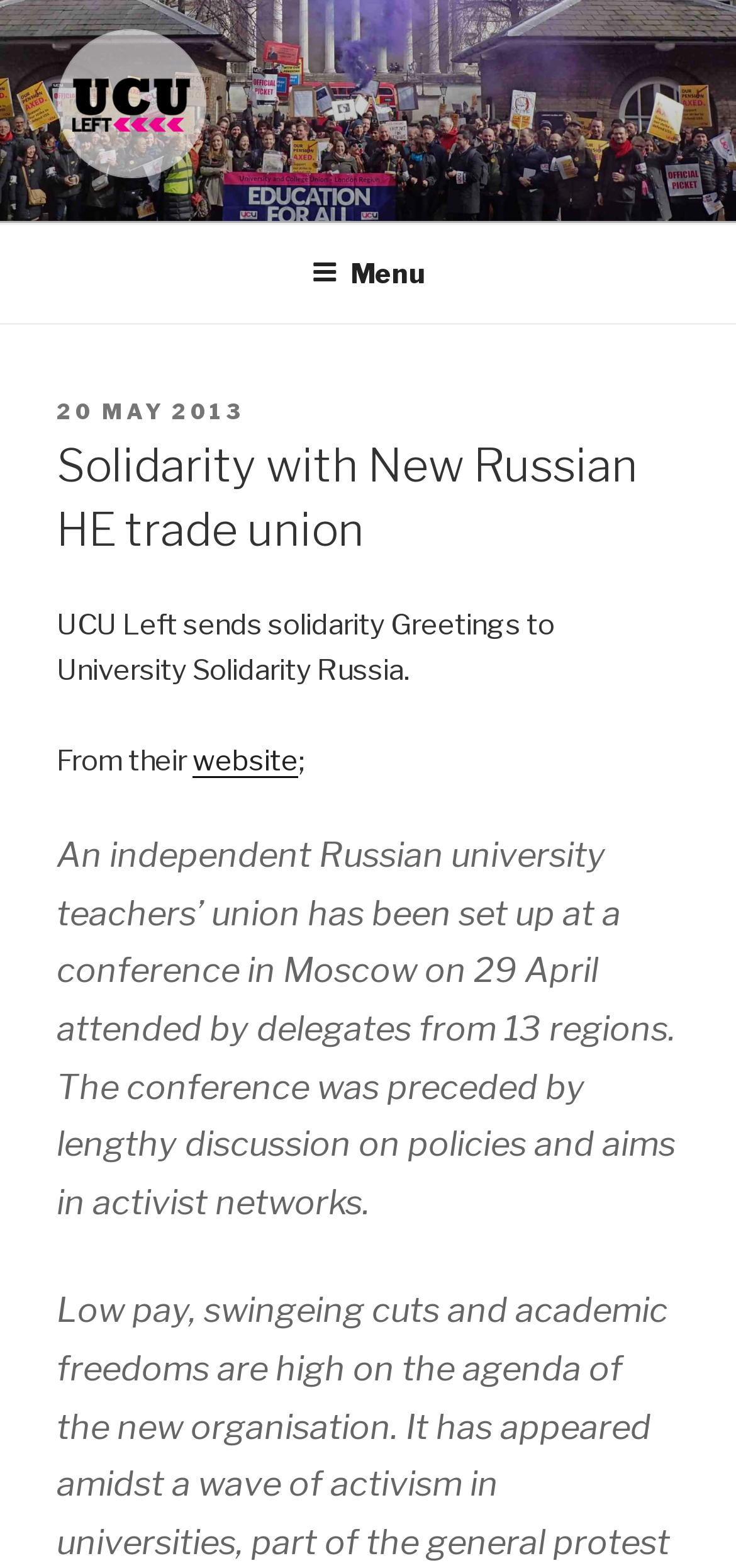What is the name of the union set up in Moscow? From the image, respond with a single word or brief phrase.

University Solidarity Russia